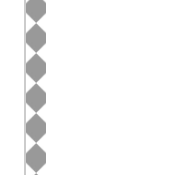Answer the following inquiry with a single word or phrase:
What flavor notes does the syrup have?

Toasted pistachio